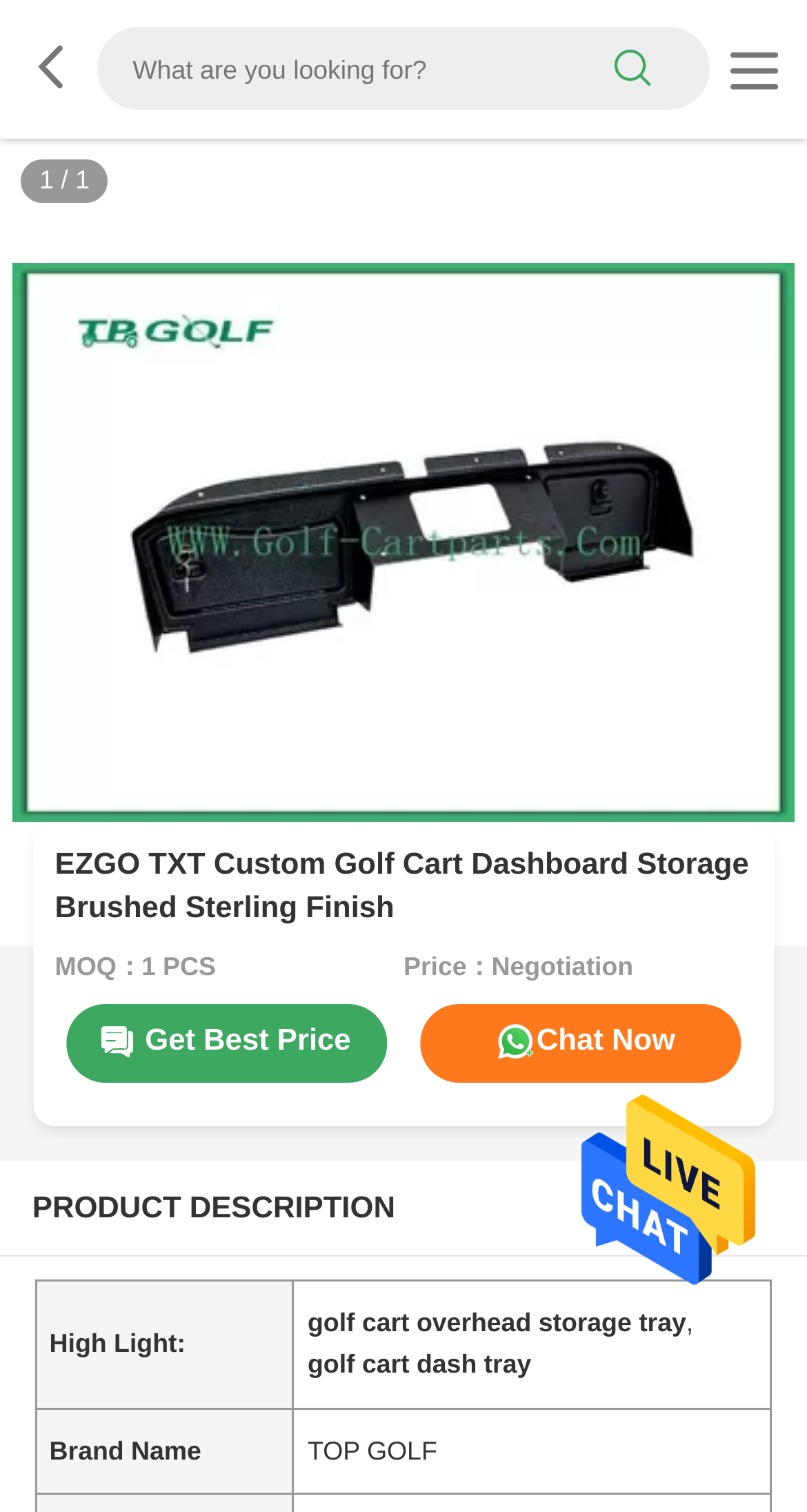Show the bounding box coordinates for the HTML element described as: "Get Best Price".

[0.081, 0.665, 0.479, 0.716]